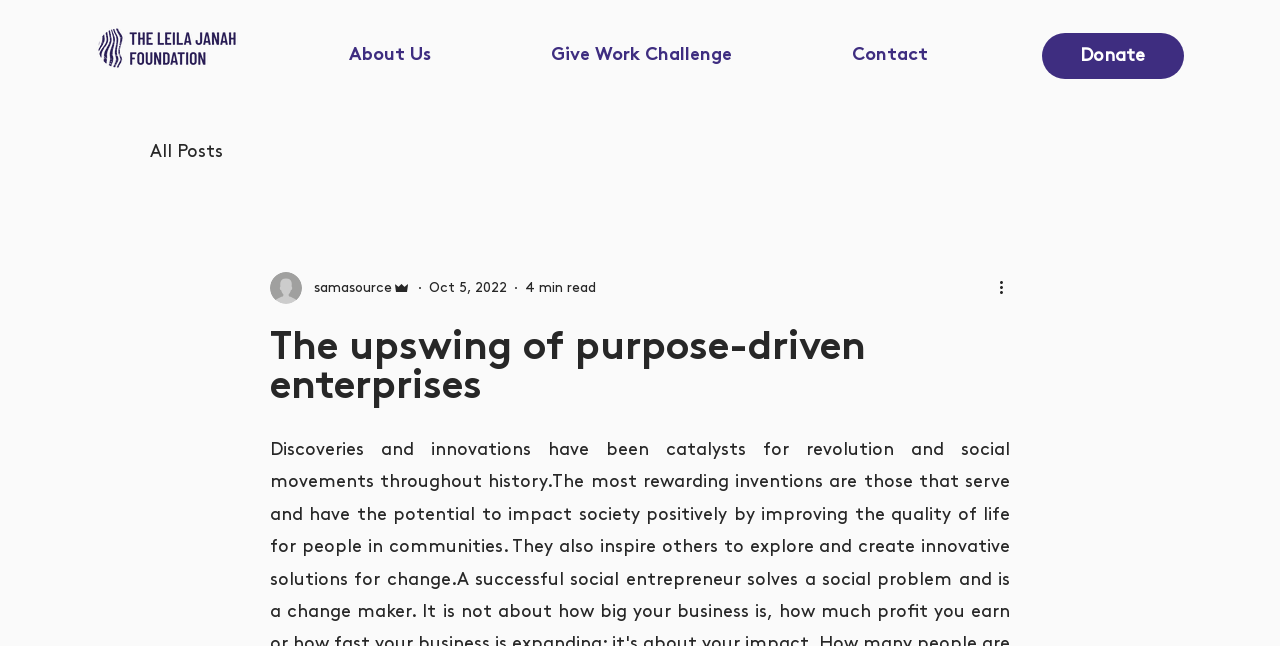Find the bounding box coordinates for the HTML element described in this sentence: "Contact". Provide the coordinates as four float numbers between 0 and 1, in the format [left, top, right, bottom].

[0.654, 0.052, 0.806, 0.121]